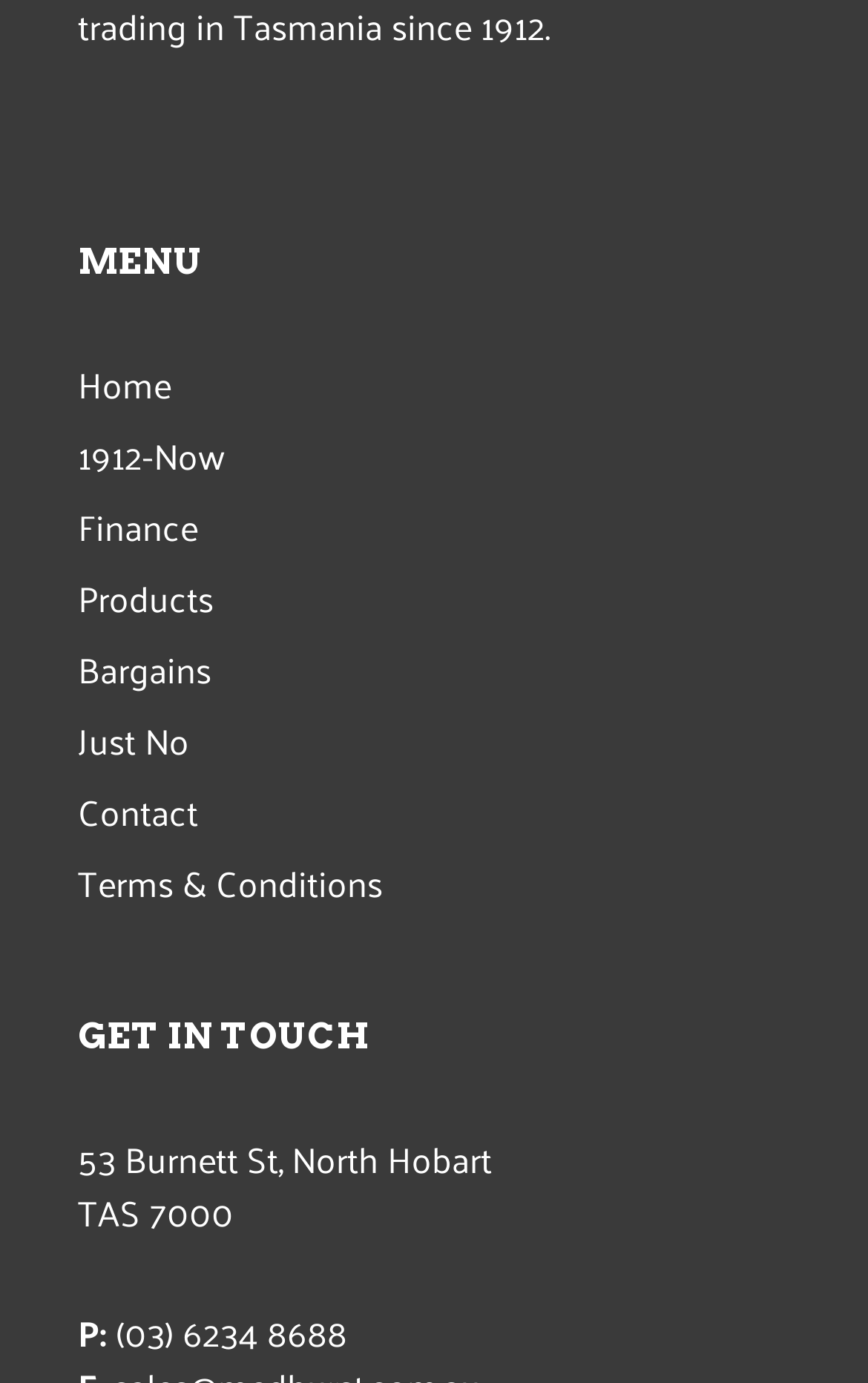Determine the coordinates of the bounding box for the clickable area needed to execute this instruction: "Explore the list of popular articles".

None